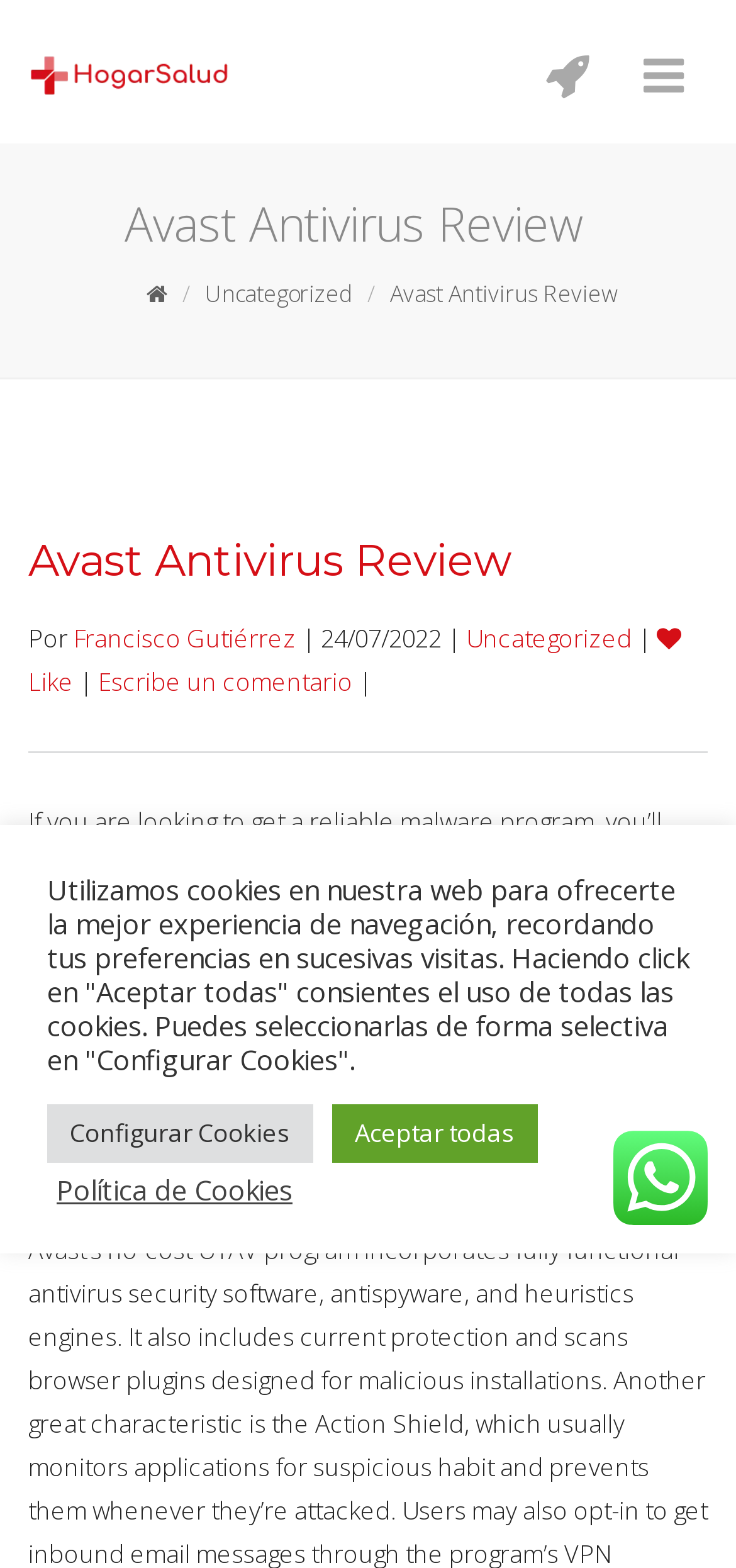Respond to the question with just a single word or phrase: 
Who is the author of the review?

Francisco Gutiérrez